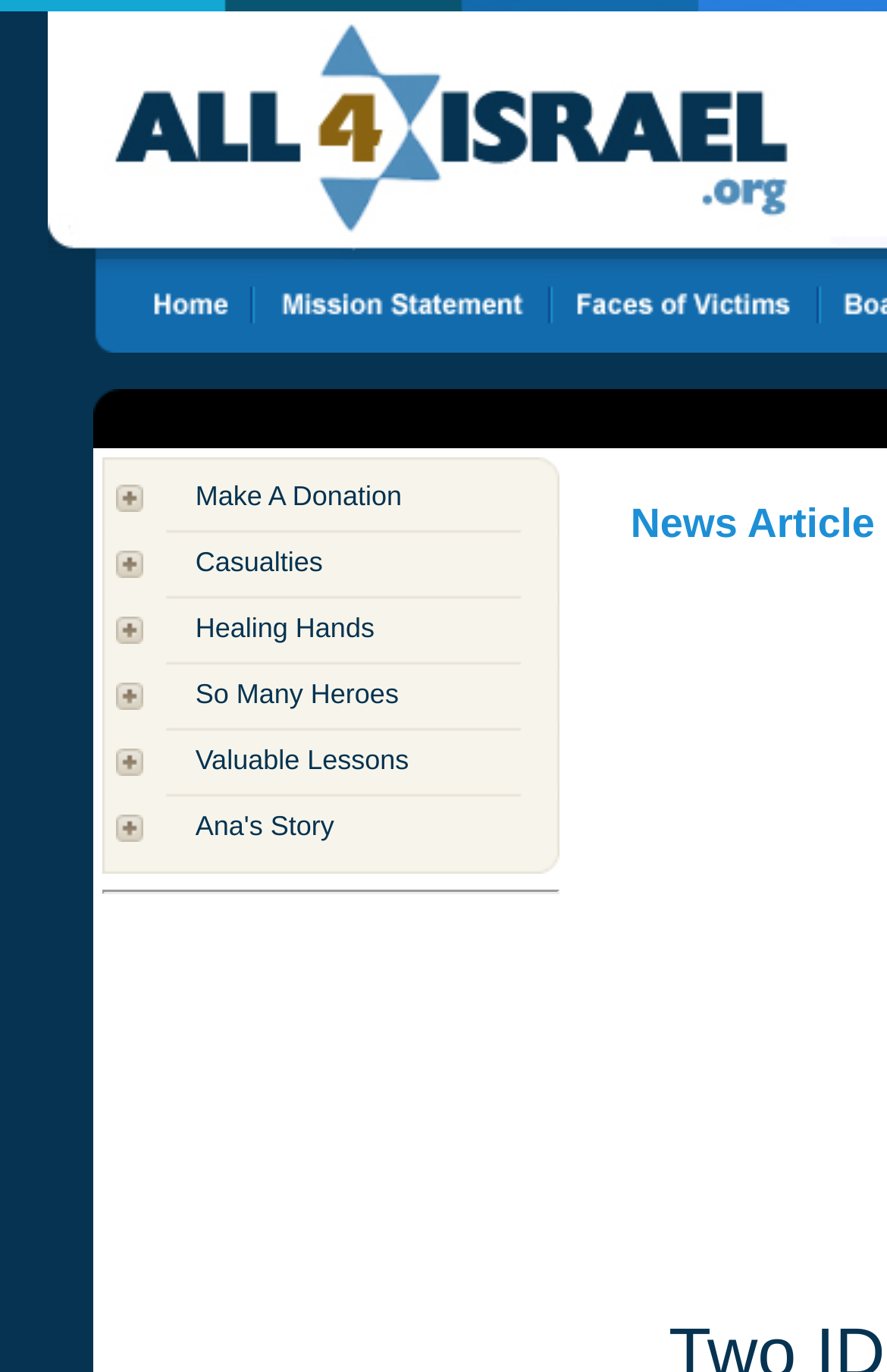What is the text of the last link?
Using the visual information, answer the question in a single word or phrase.

Ana's Story